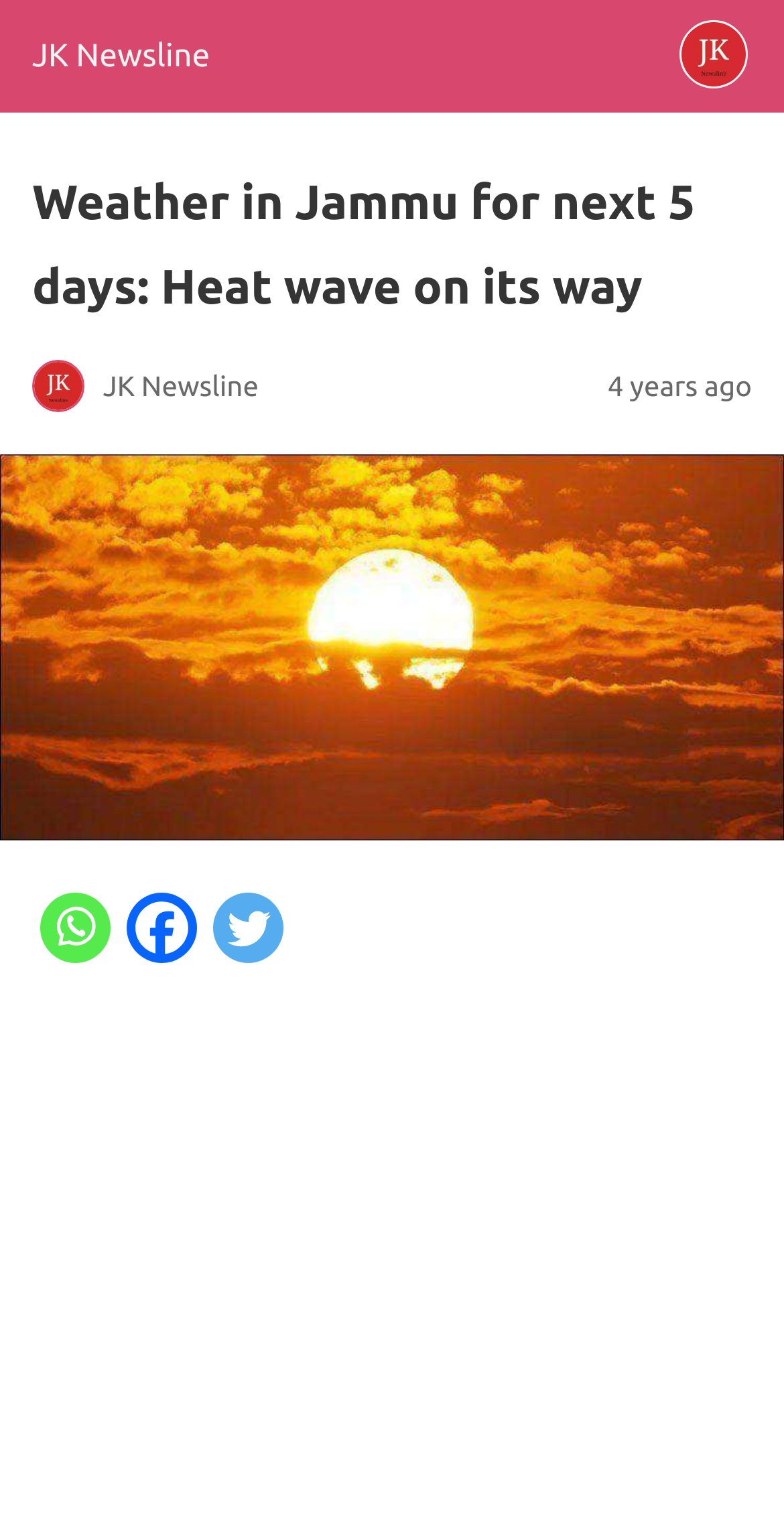Using the webpage screenshot, find the UI element described by title="Whatsapp". Provide the bounding box coordinates in the format (top-left x, top-left y, bottom-right x, bottom-right y), ensuring all values are floating point numbers between 0 and 1.

[0.041, 0.611, 0.151, 0.634]